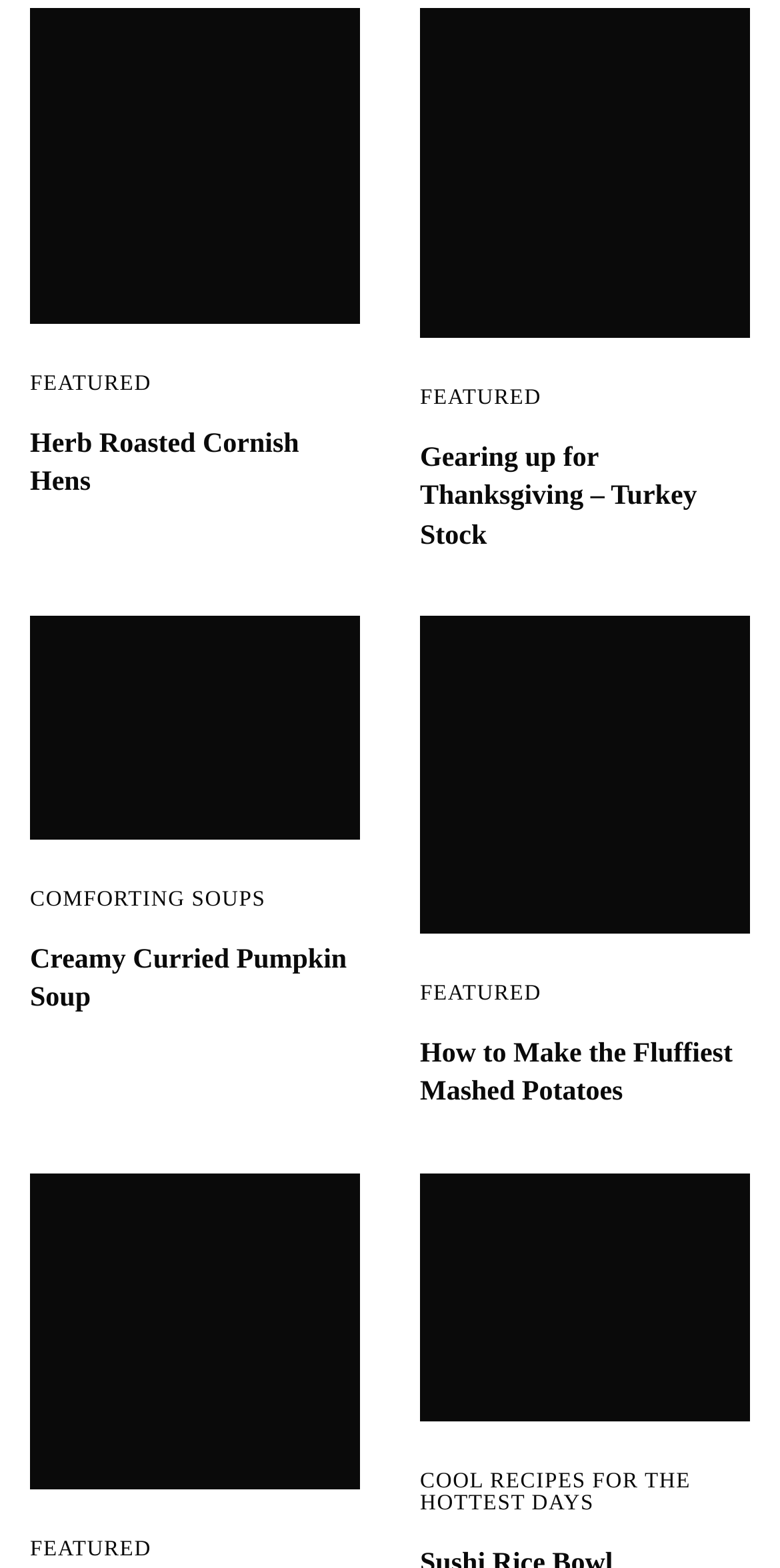Please give a succinct answer using a single word or phrase:
What is the title of the second recipe?

Turkey Stock Recipe